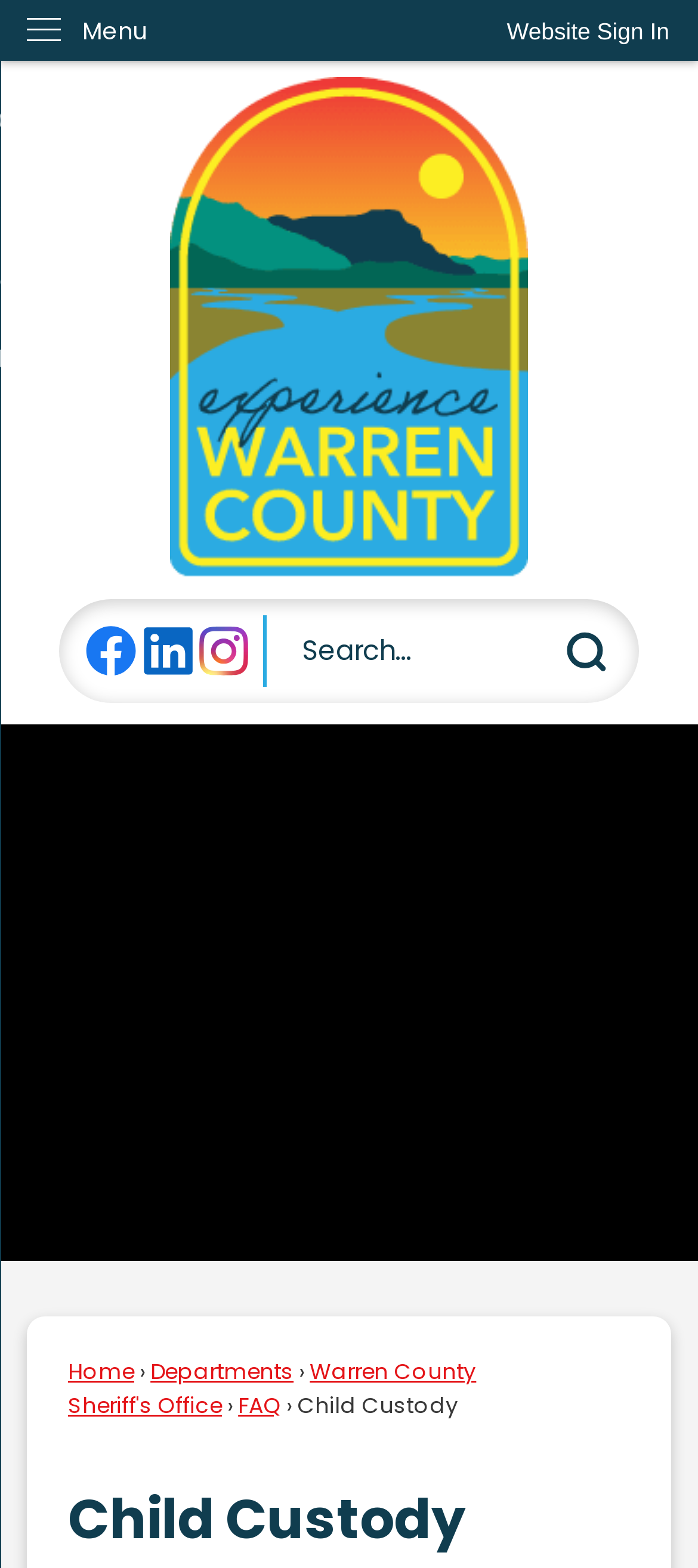Give a one-word or short phrase answer to the question: 
What is the name of the office?

Warren County Sheriff's Office